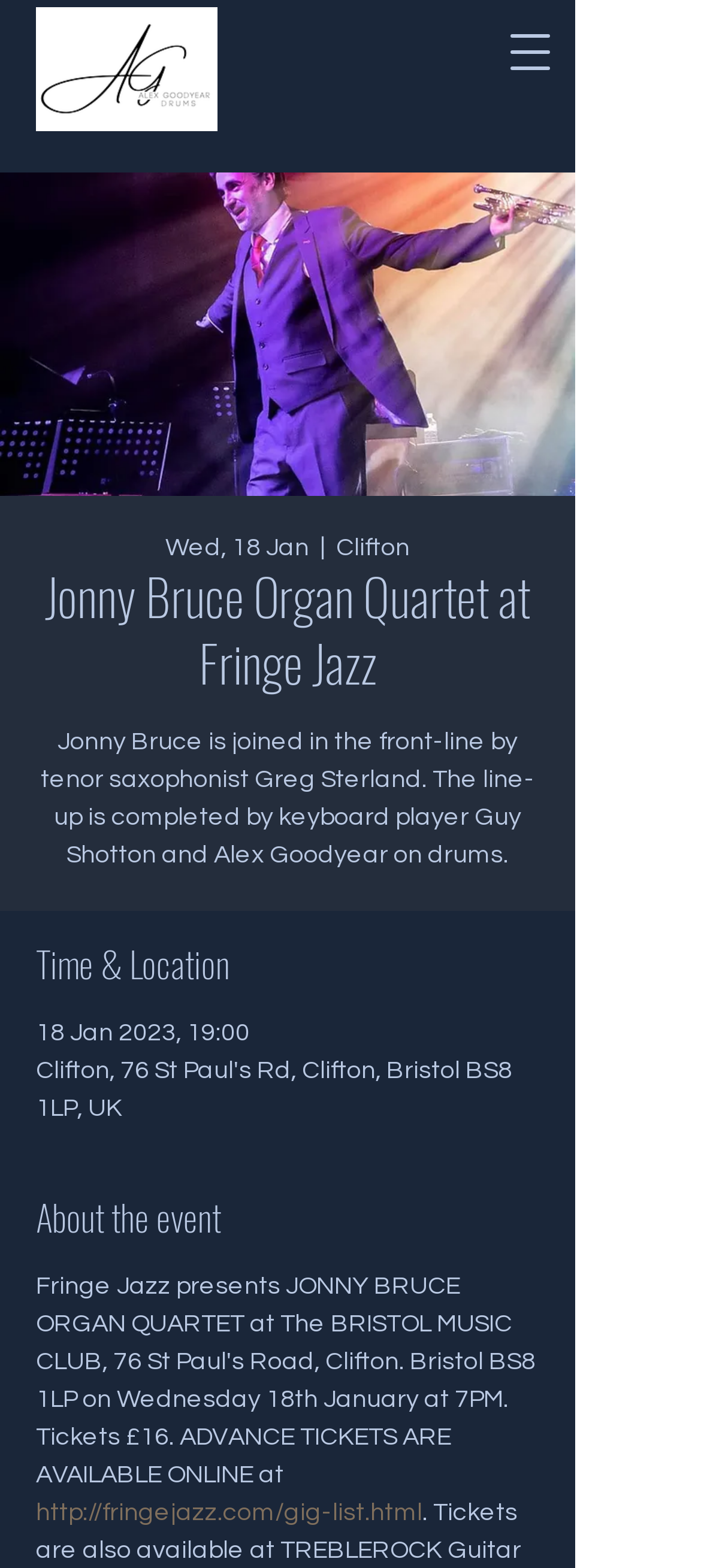Look at the image and answer the question in detail:
What is the date of the event?

I found the date of the event by looking at the 'Time & Location' section, where it says '18 Jan 2023, 19:00'.